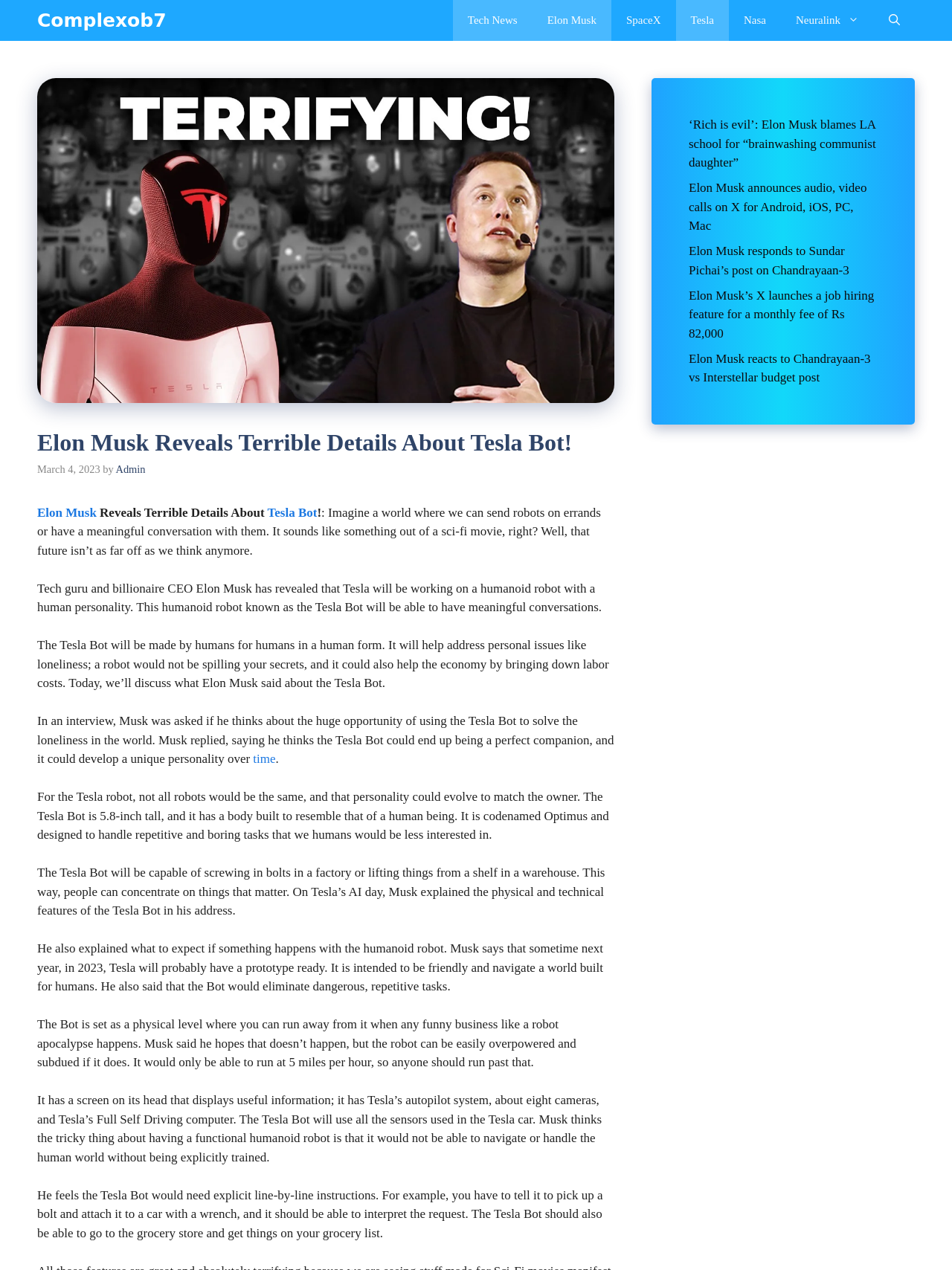Locate the UI element described by Tesla Bot and provide its bounding box coordinates. Use the format (top-left x, top-left y, bottom-right x, bottom-right y) with all values as floating point numbers between 0 and 1.

[0.281, 0.398, 0.333, 0.409]